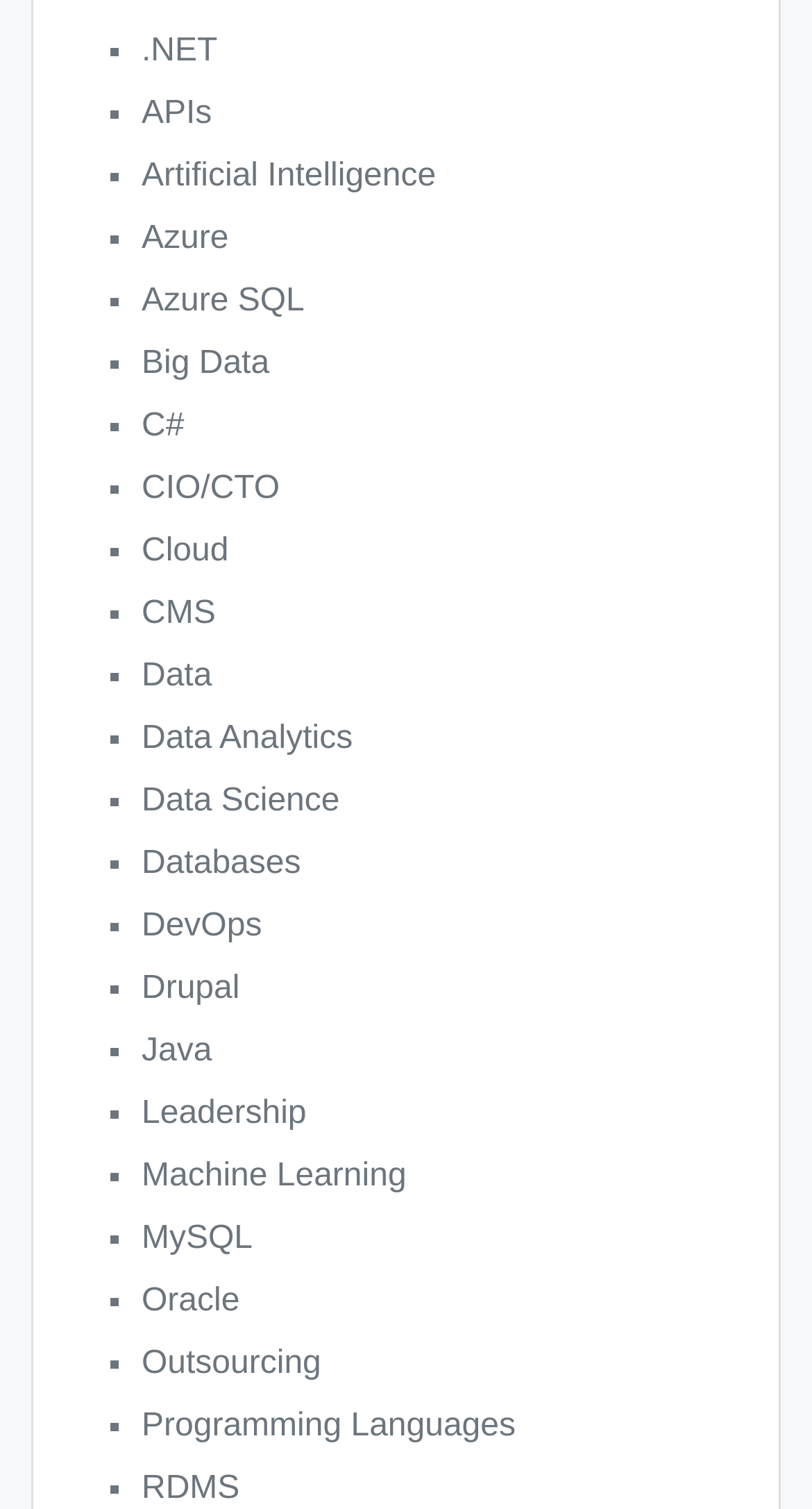What is the first item in the list?
Based on the screenshot, provide a one-word or short-phrase response.

.NET